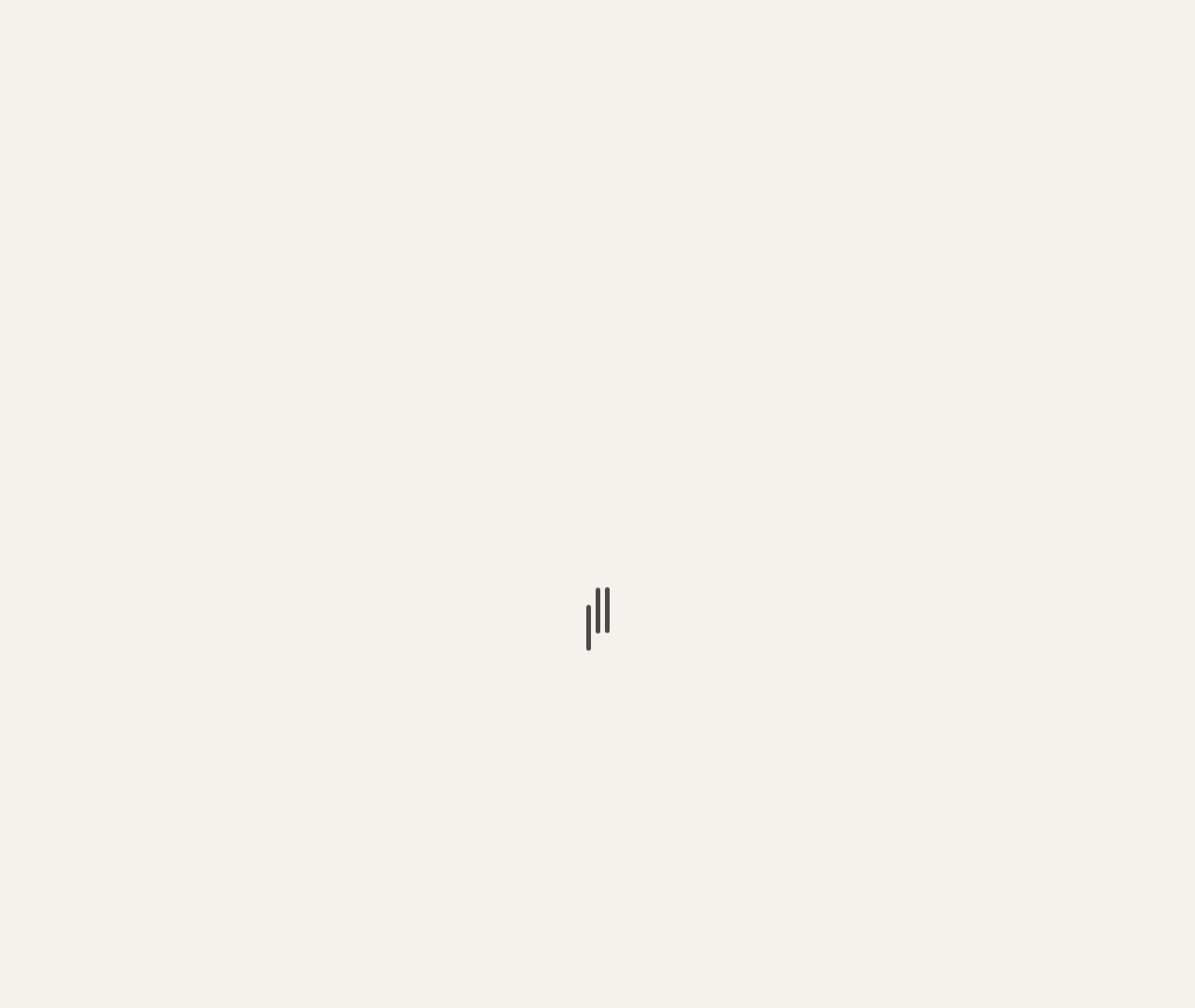Find the bounding box coordinates of the element's region that should be clicked in order to follow the given instruction: "Read the article 'Why Ought to You Moisturize Your Pores and skin in Winters?'". The coordinates should consist of four float numbers between 0 and 1, i.e., [left, top, right, bottom].

[0.281, 0.708, 0.572, 0.864]